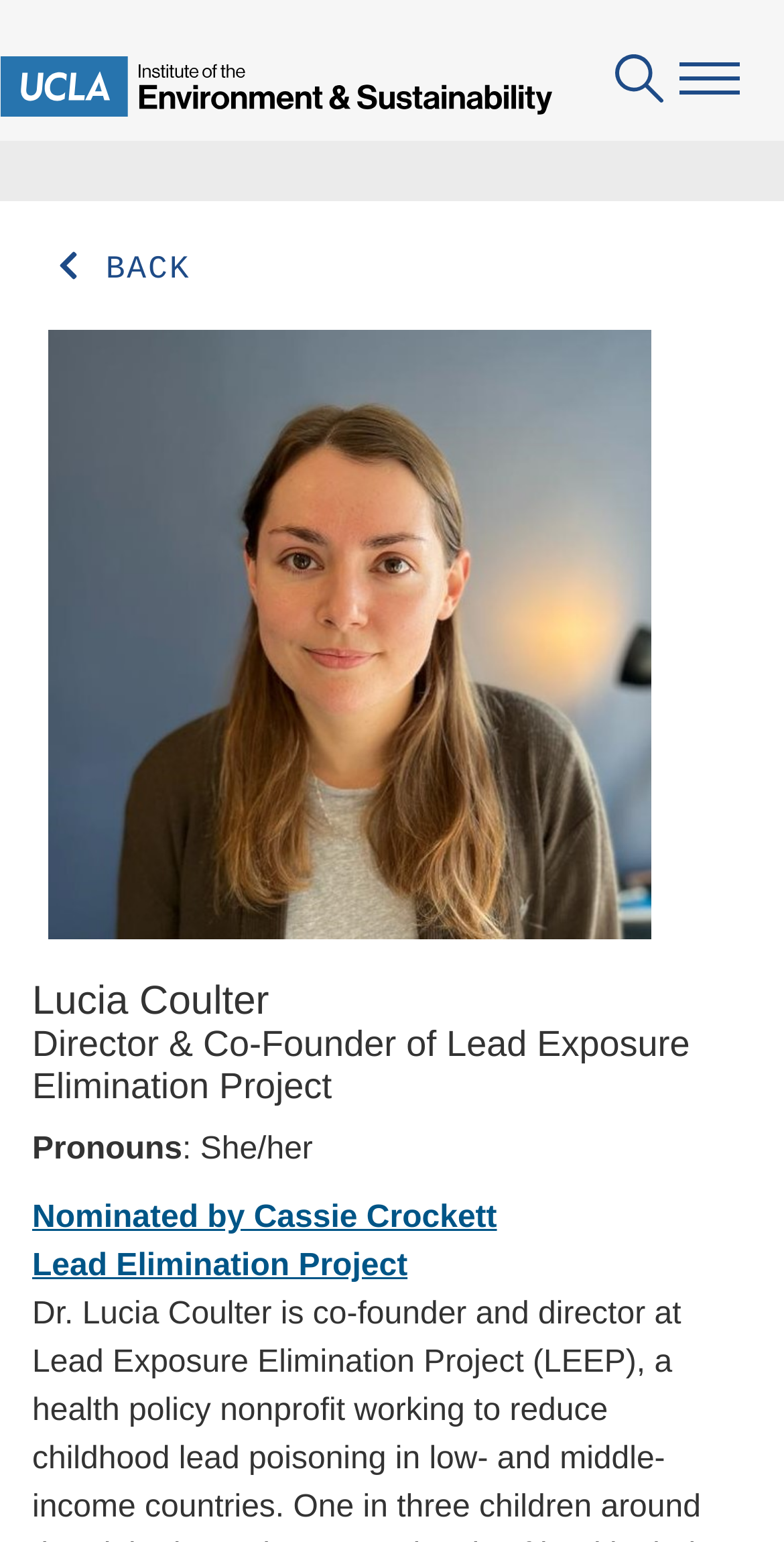Based on the element description: "Contact Information", identify the UI element and provide its bounding box coordinates. Use four float numbers between 0 and 1, [left, top, right, bottom].

[0.041, 0.531, 0.399, 0.553]